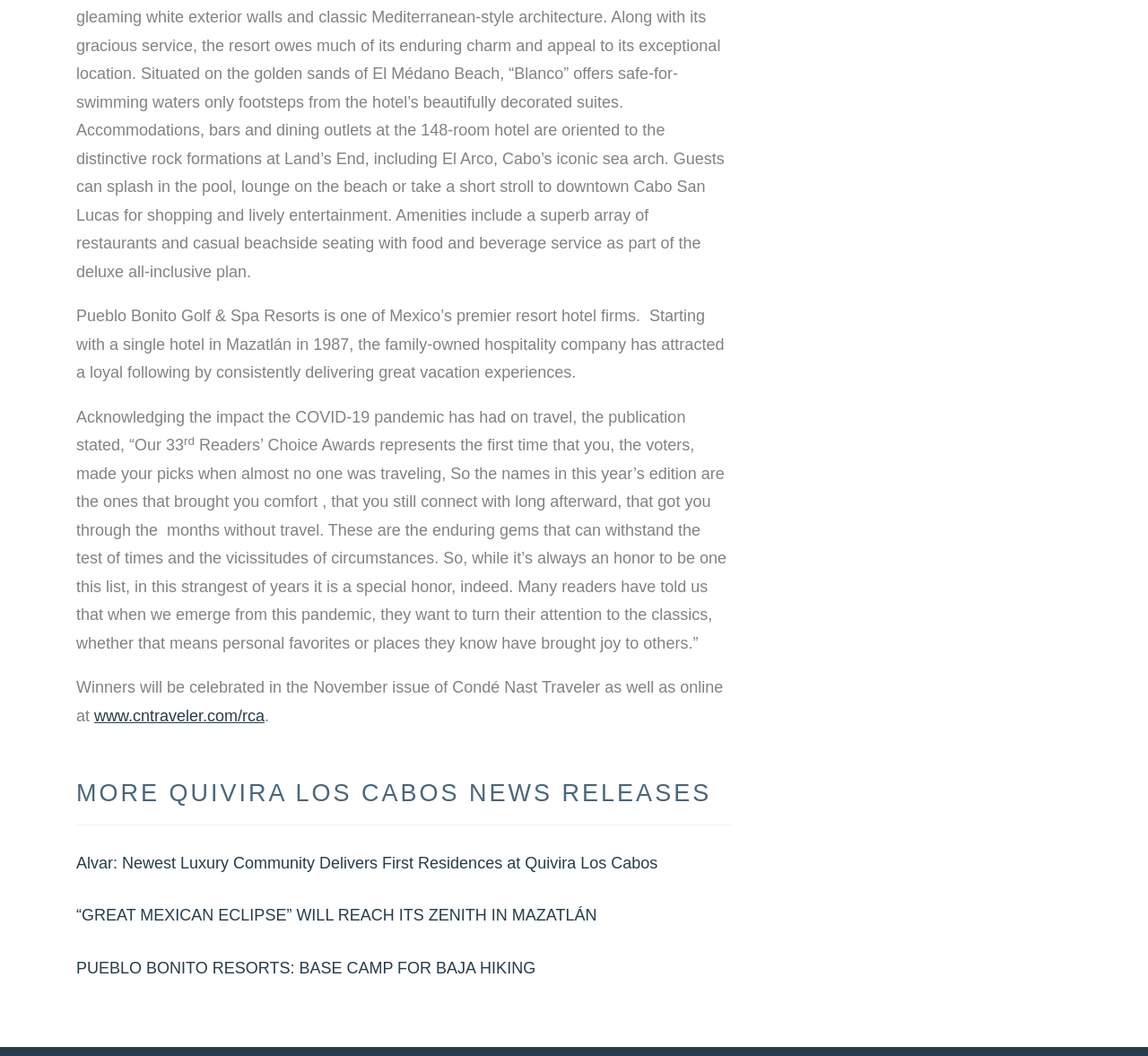What is Pueblo Bonito Golf & Spa Resorts?
Can you offer a detailed and complete answer to this question?

Based on the StaticText element with the text 'Pueblo Bonito Golf & Spa Resorts is one of Mexico’s premier resort hotel firms.', it can be inferred that Pueblo Bonito Golf & Spa Resorts is a well-known resort hotel firm in Mexico.